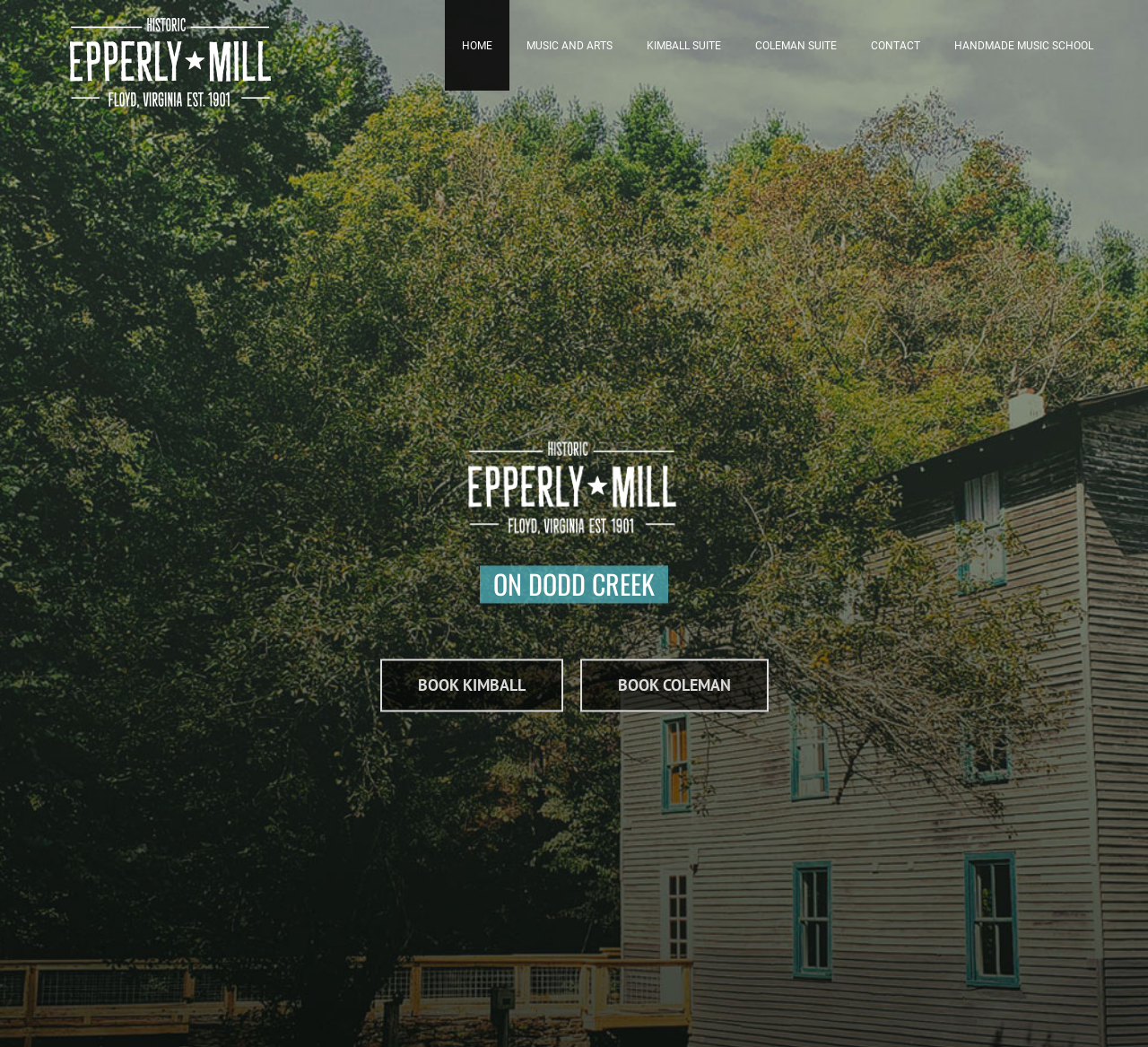Answer the following inquiry with a single word or phrase:
How can you contact the event venue?

Through the CONTACT link